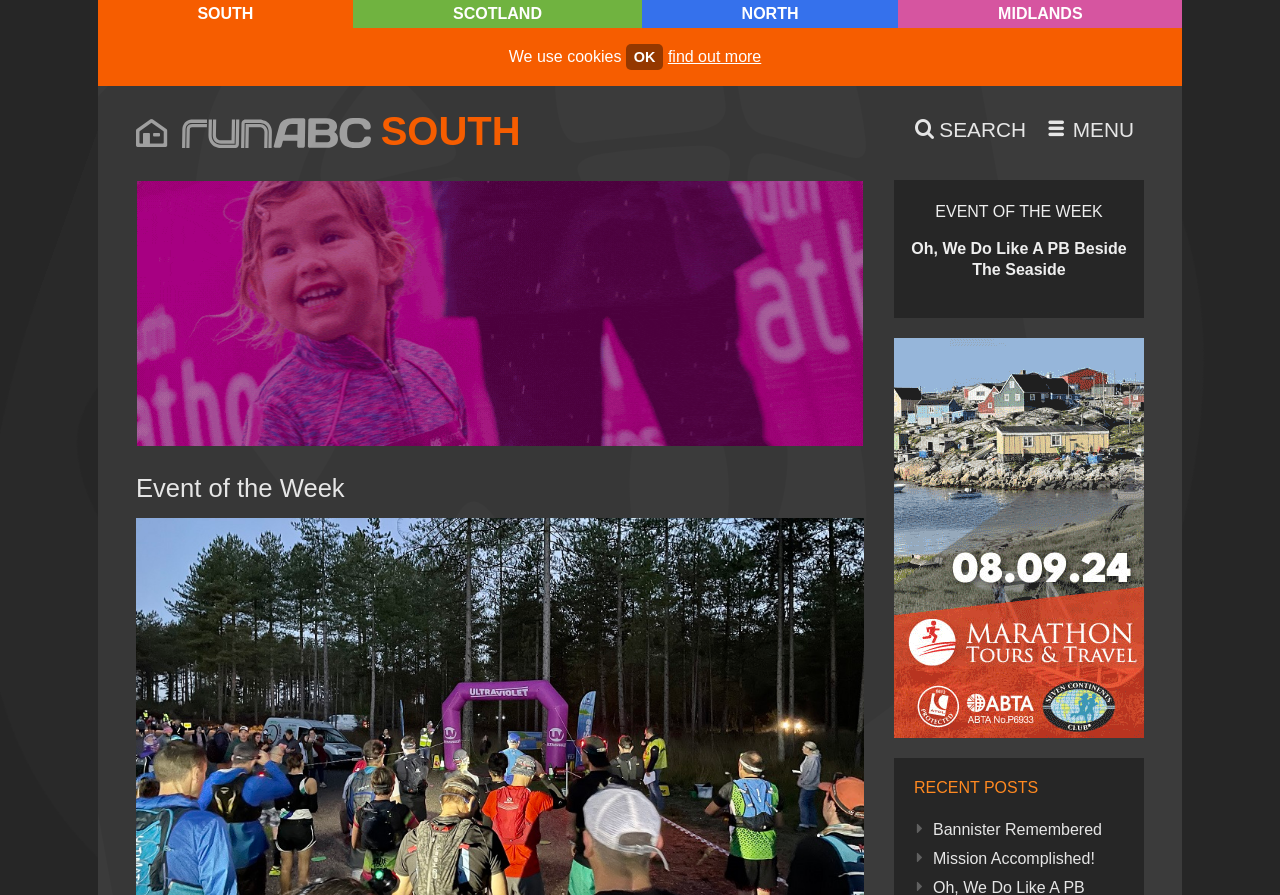Give a comprehensive overview of the webpage, including key elements.

This webpage is about running events, specifically the "Run to the Sea Bournemouth preview 2023". At the top, there are four links to different regions: "SOUTH", "SCOTLAND", "NORTH", and "MIDLANDS", which are evenly spaced across the top of the page. Below these links, there is a notification about cookies with an "OK" button and a link to "find out more". 

To the left of the cookie notification, there is a link to "runABC" with an accompanying image. On the right side of the page, there are two icons: a search icon and a menu icon. 

Below these elements, there is a large section dedicated to the "Run Bournemouth 24" event, featuring an image and a link to the event. Above this section, there is a header that reads "Event of the Week". 

To the right of the "Run Bournemouth 24" section, there are two links to other events: "EVENT OF THE WEEK Oh, We Do Like A PB Beside The Seaside" and "Marathon Tours Arctic Marathon 24-1", with the latter featuring an image. 

Further down the page, there is a section titled "RECENT POSTS" with two links to articles: "Bannister Remembered" and "Mission Accomplished!".